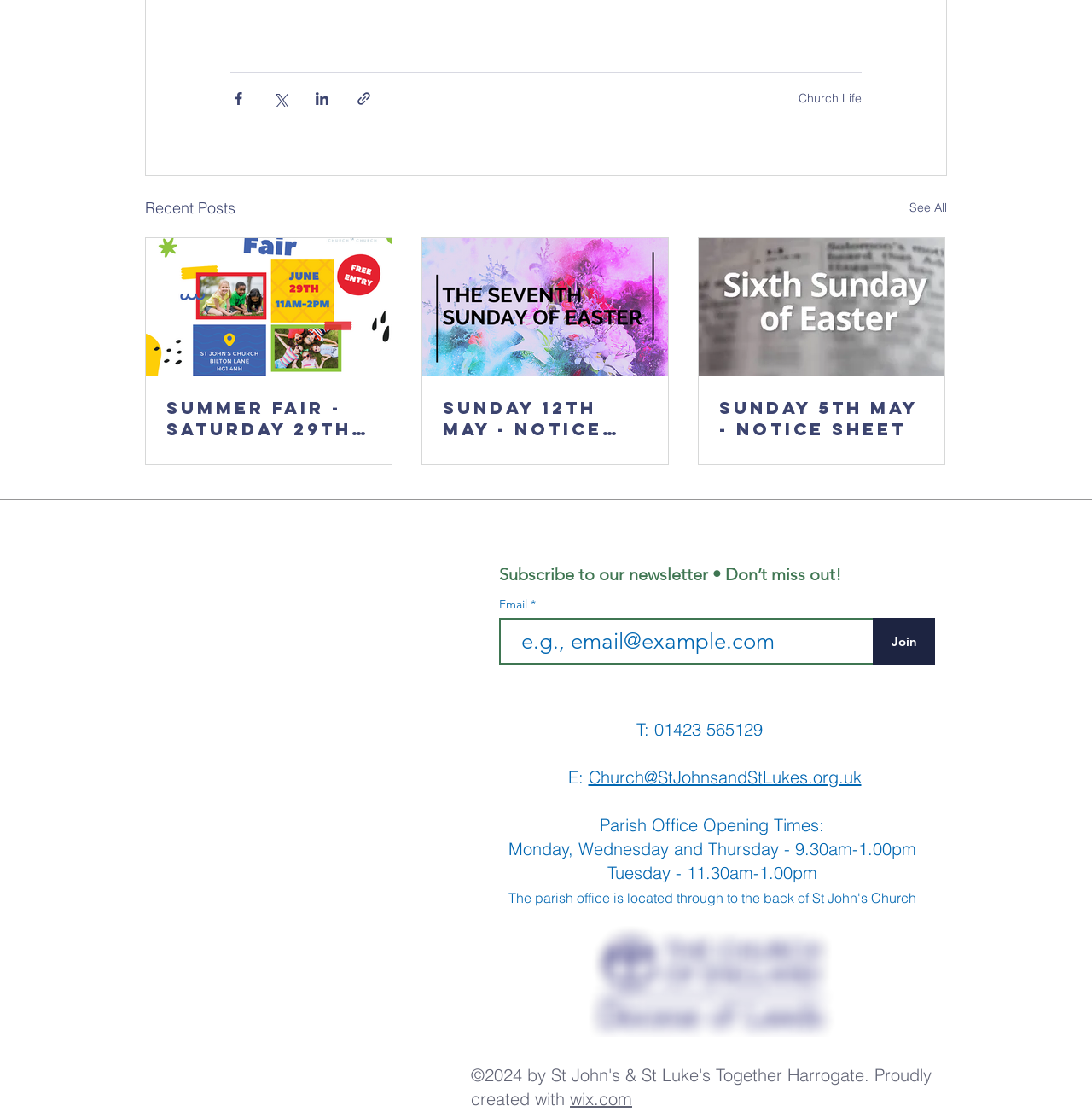Please find the bounding box coordinates of the clickable region needed to complete the following instruction: "Visit the Church Life page". The bounding box coordinates must consist of four float numbers between 0 and 1, i.e., [left, top, right, bottom].

[0.731, 0.081, 0.789, 0.095]